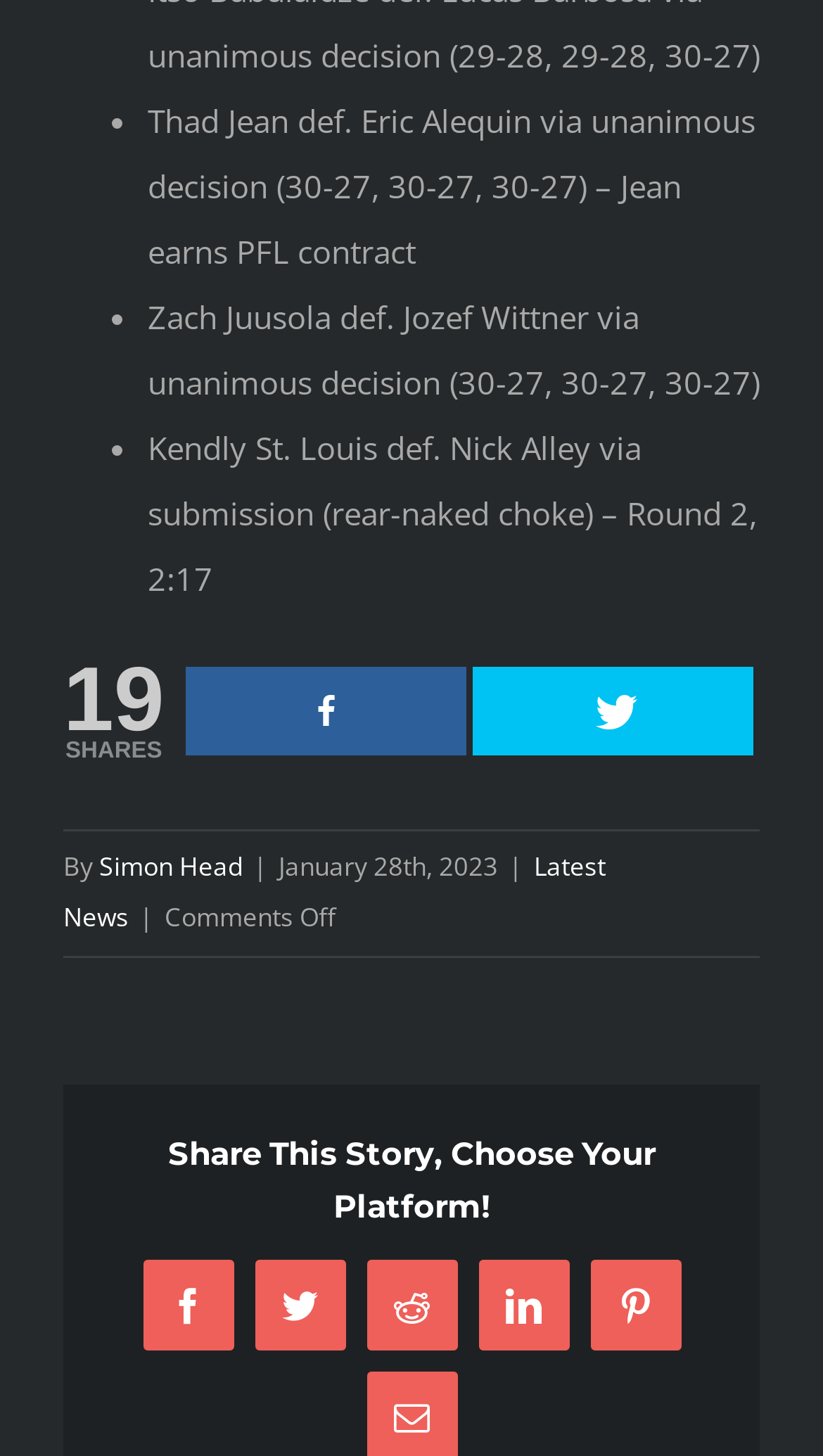Kindly provide the bounding box coordinates of the section you need to click on to fulfill the given instruction: "Tweet this story".

[0.574, 0.457, 0.915, 0.518]